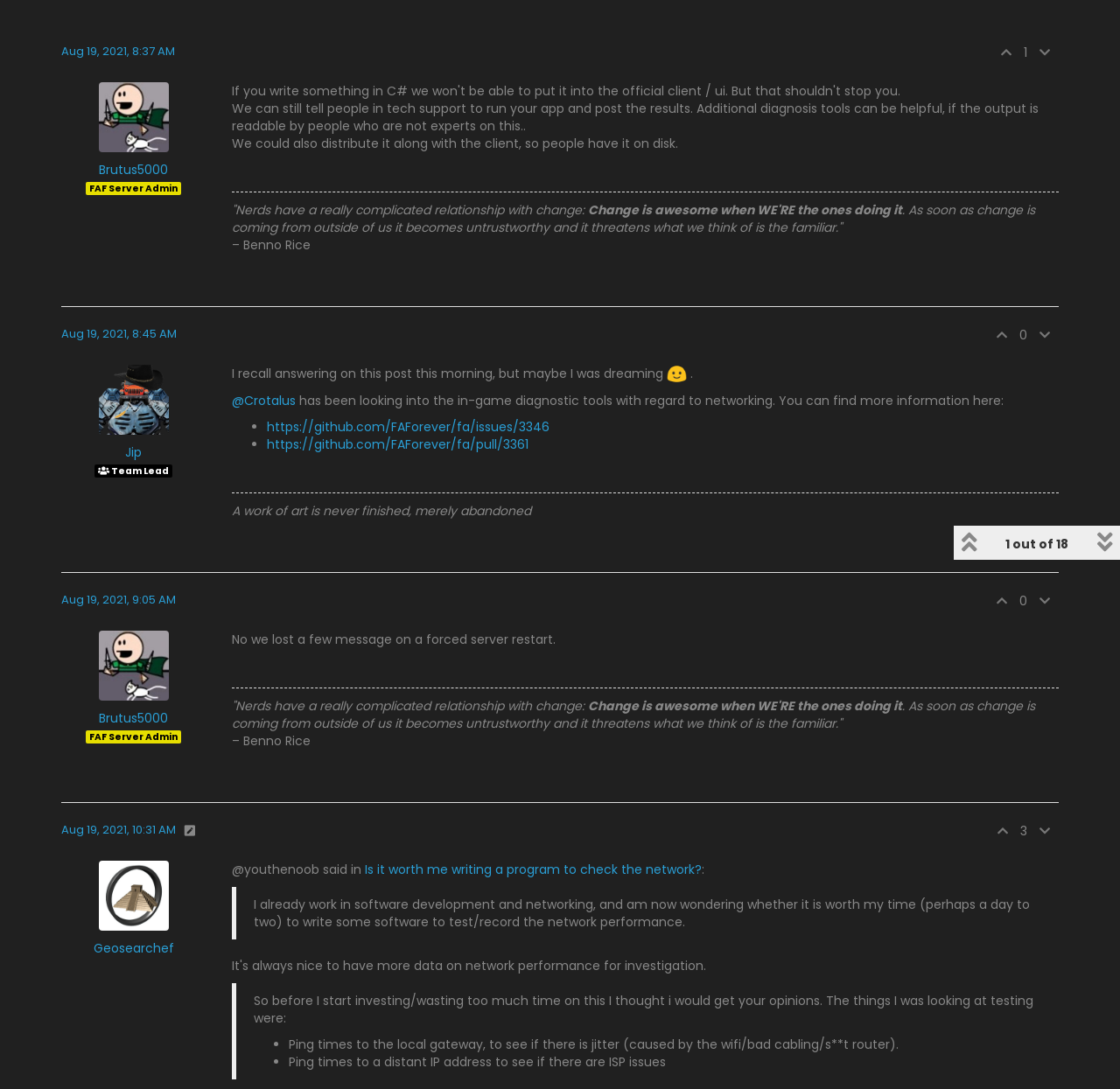Locate the UI element described by Aug 19, 2021, 8:45 AM and provide its bounding box coordinates. Use the format (top-left x, top-left y, bottom-right x, bottom-right y) with all values as floating point numbers between 0 and 1.

[0.055, 0.298, 0.158, 0.314]